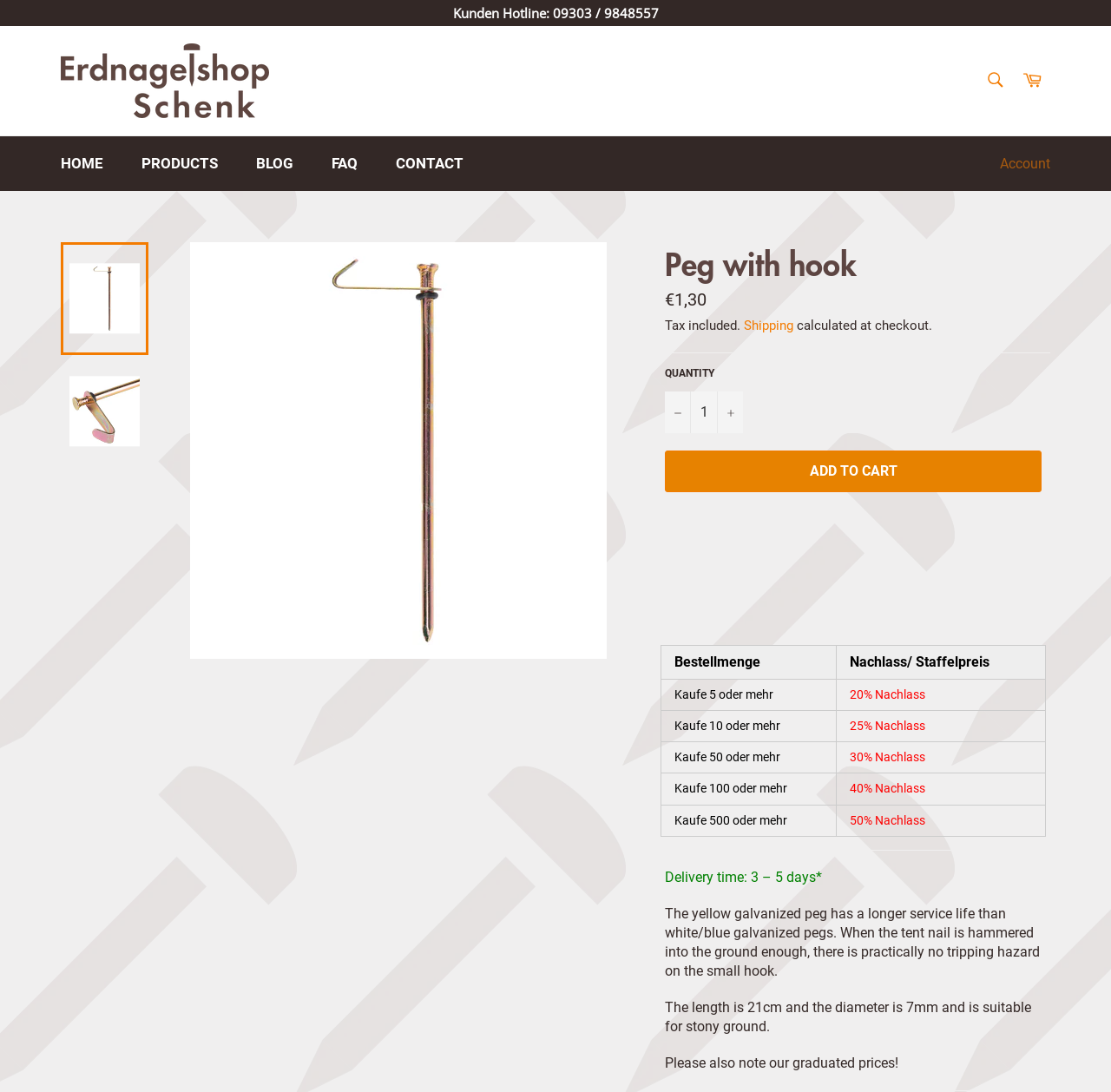By analyzing the image, answer the following question with a detailed response: What is the length of the peg with hook?

I found the length of the peg with hook by looking at the product description, where it says 'The length is 21cm and the diameter is 7mm'.